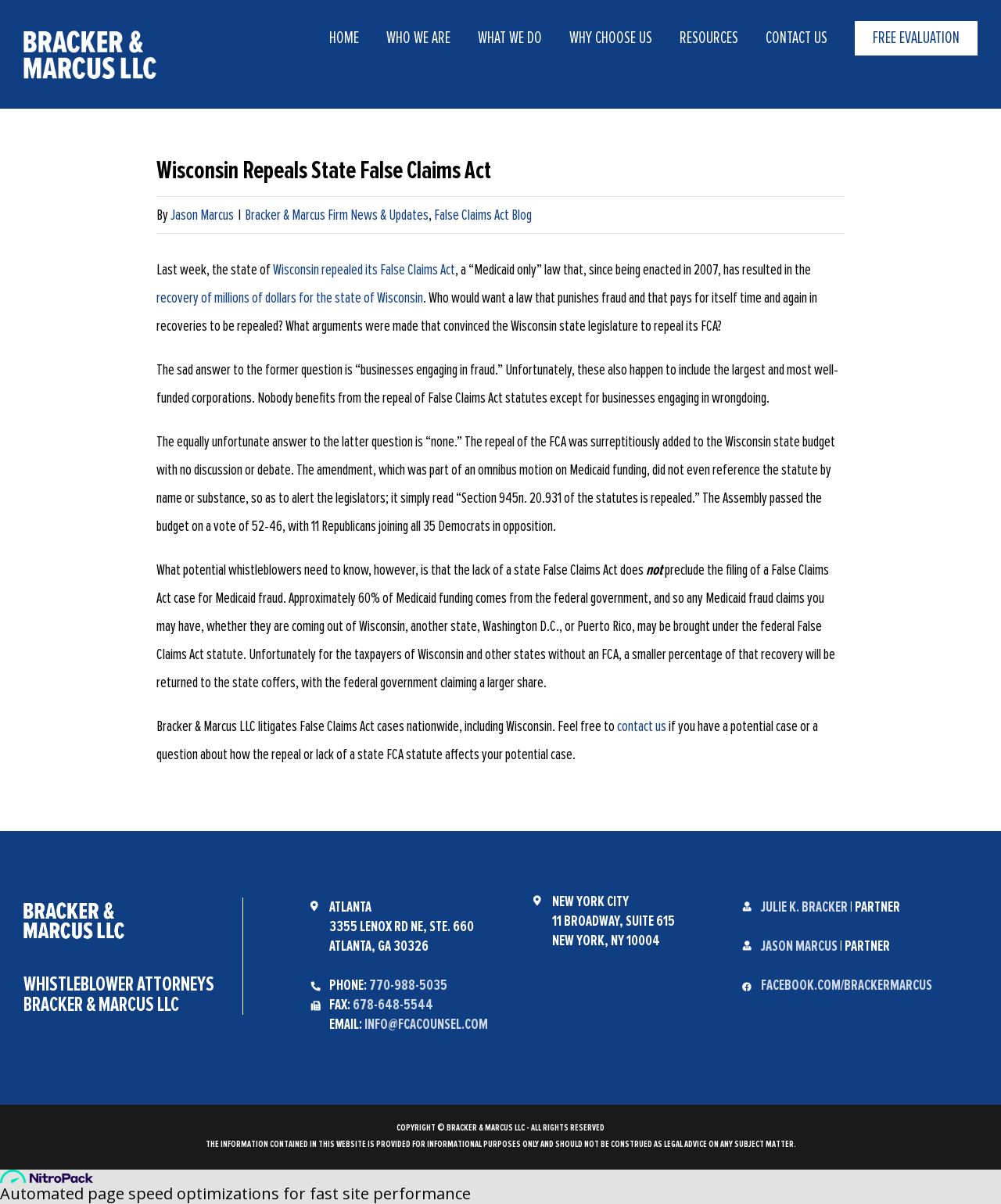Can you find the bounding box coordinates for the element to click on to achieve the instruction: "Contact us"?

[0.765, 0.0, 0.827, 0.061]